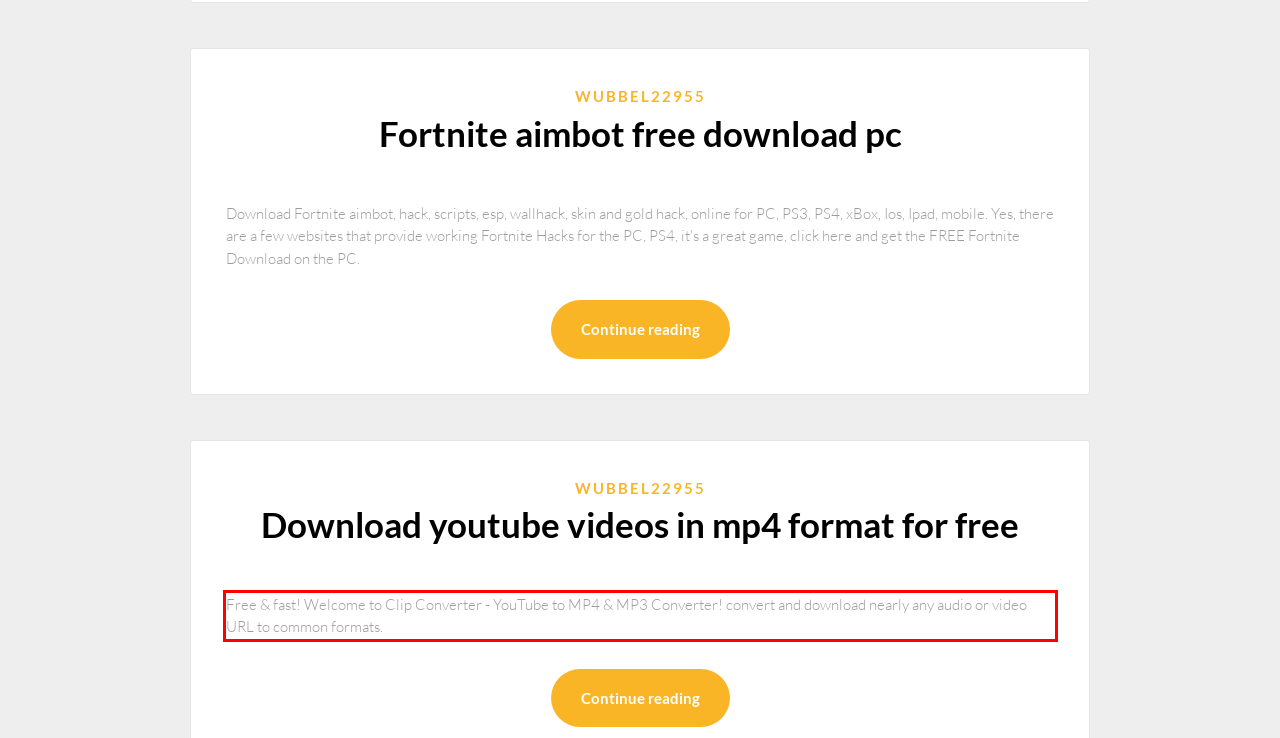You are presented with a webpage screenshot featuring a red bounding box. Perform OCR on the text inside the red bounding box and extract the content.

Free & fast! Welcome to Clip Converter - YouTube to MP4 & MP3 Converter! convert and download nearly any audio or video URL to common formats.